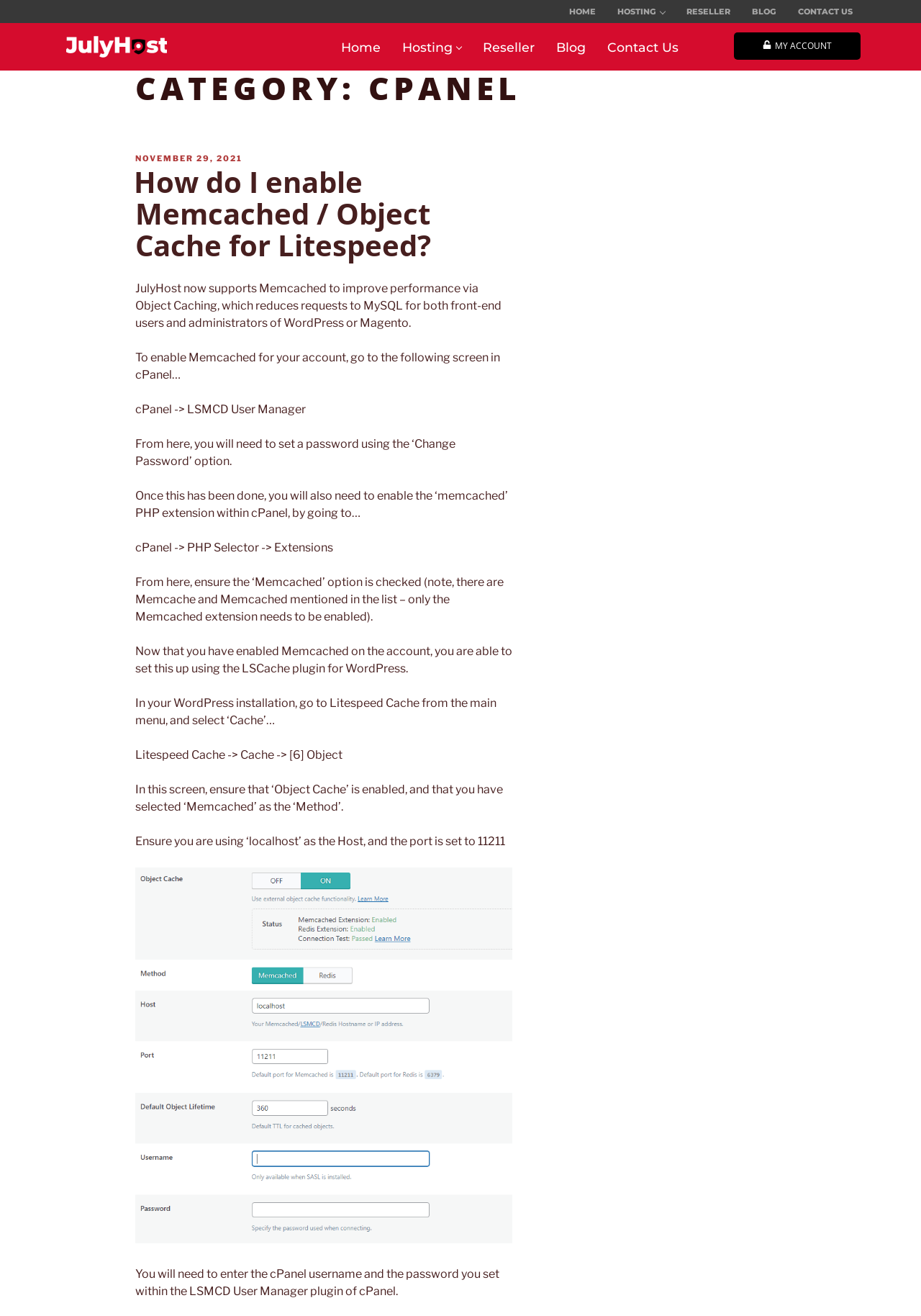Kindly determine the bounding box coordinates of the area that needs to be clicked to fulfill this instruction: "Click HOME".

[0.606, 0.005, 0.659, 0.012]